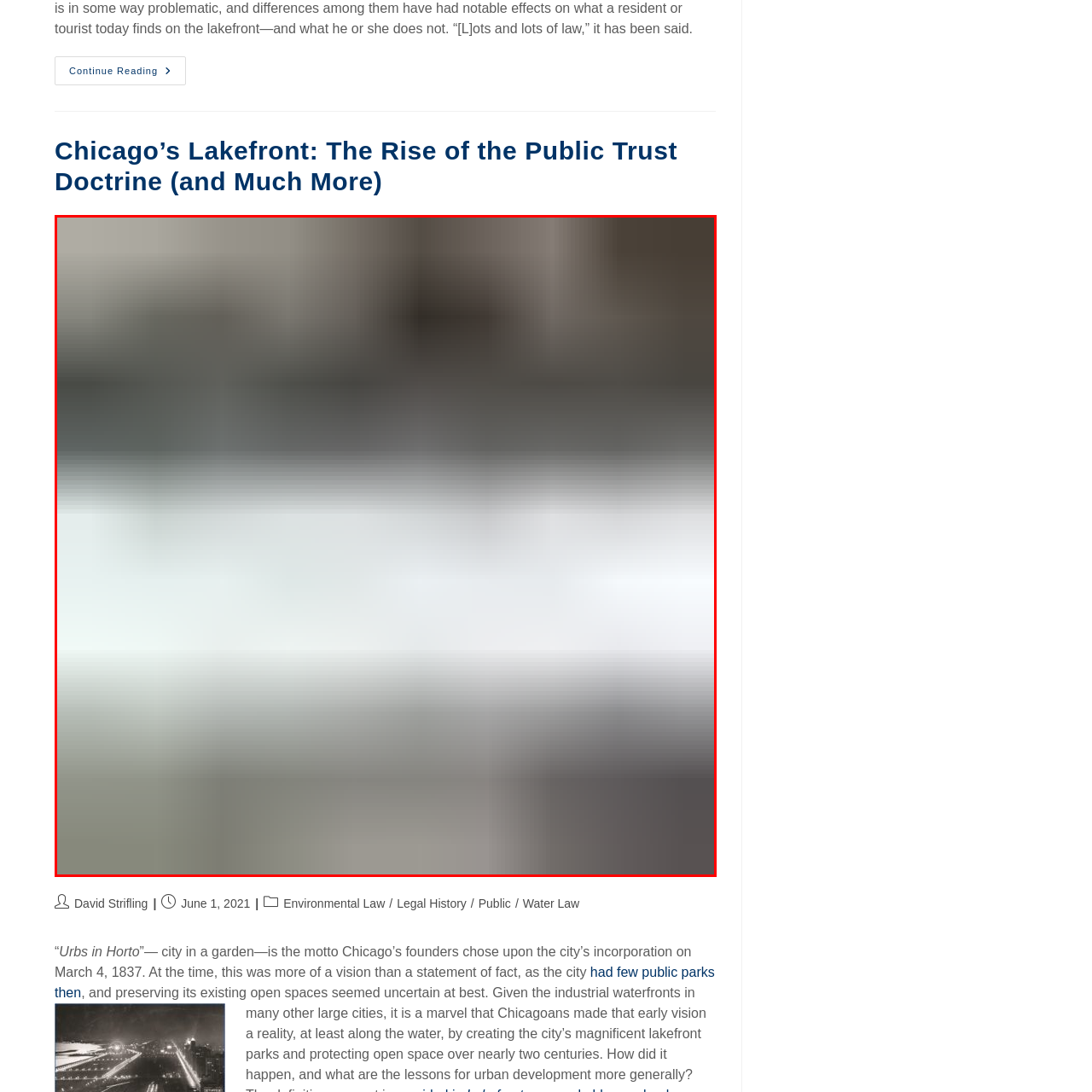What is the theme of the image?
Review the image area surrounded by the red bounding box and give a detailed answer to the question.

The caption states that the image illustrates the theme of 'Chicago’s Lakefront: The Rise of the Public Trust Doctrine (and Much More)', which implies that the image is related to the concept of public trust and environmental law in the context of Chicago's lakefront development.